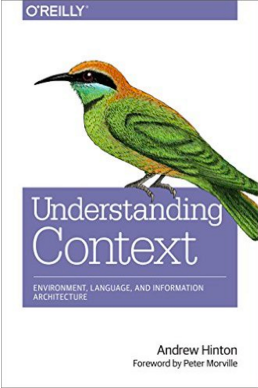Based on what you see in the screenshot, provide a thorough answer to this question: What is the likely representation of the bird on the cover?

The bird on the cover is likely a representation of the themes of observation and context within the text, as mentioned in the caption. This is inferred by understanding the context of the book's topic and the significance of the bird as a symbol.